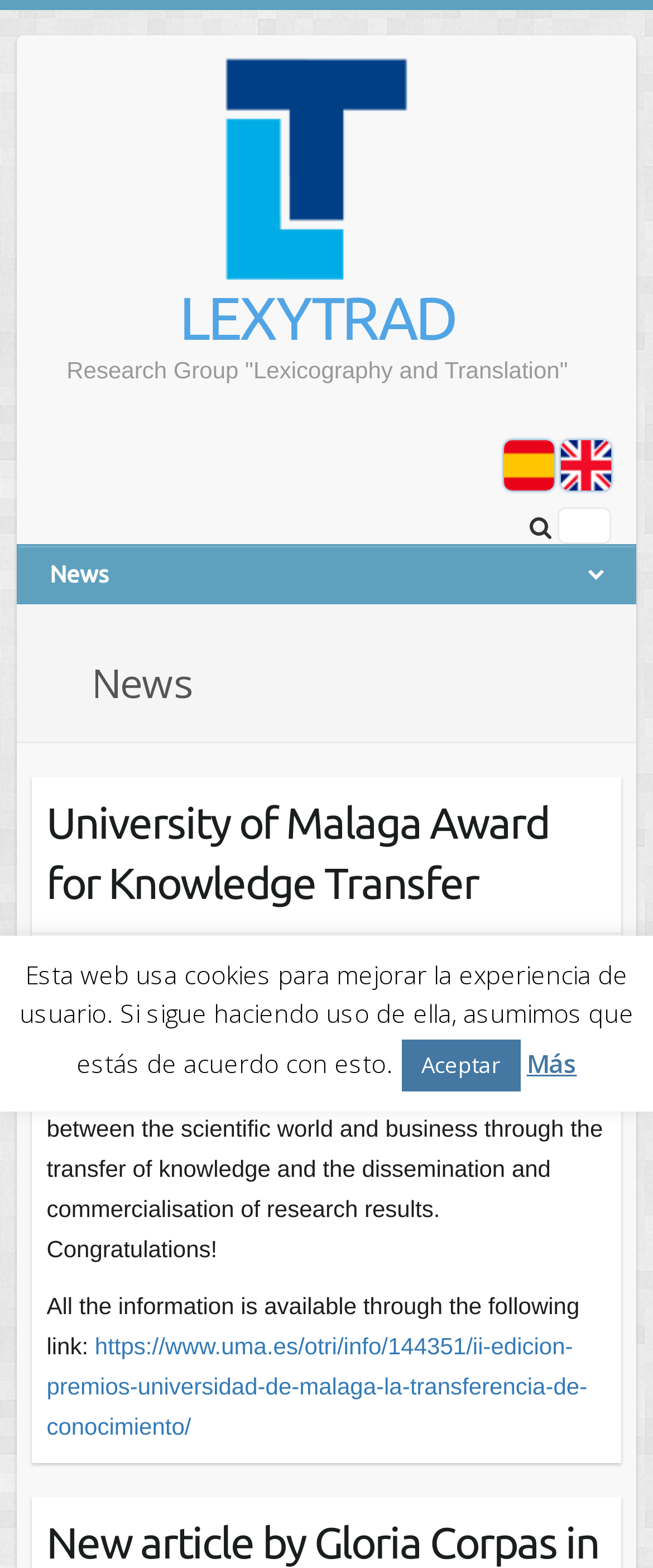Identify the bounding box for the UI element that is described as follows: "aria-label="Back to home"".

None